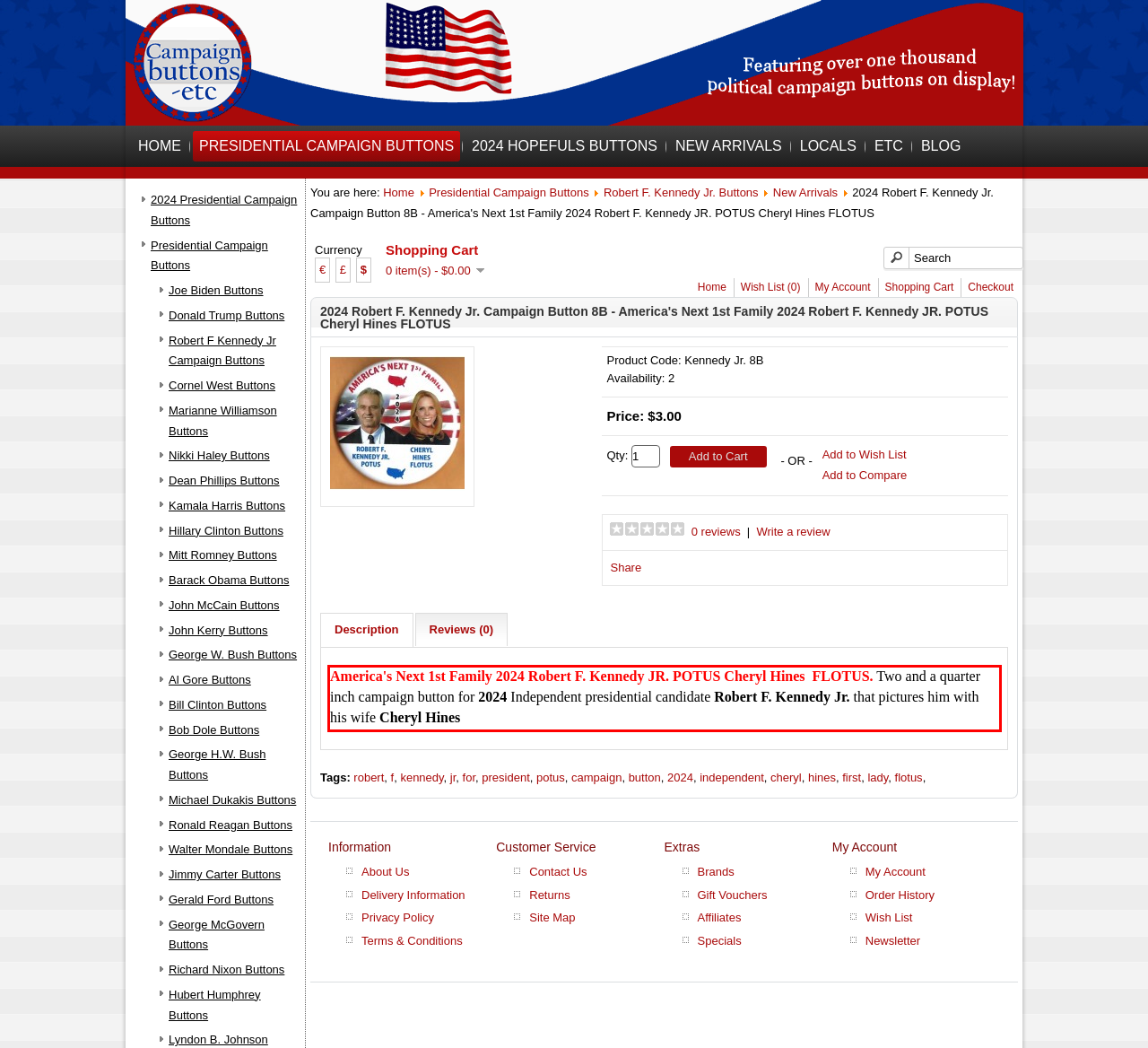Given a screenshot of a webpage, locate the red bounding box and extract the text it encloses.

America's Next 1st Family 2024 Robert F. Kennedy JR. POTUS Cheryl Hines FLOTUS. Two and a quarter inch campaign button for 2024 Independent presidential candidate Robert F. Kennedy Jr. that pictures him with his wife Cheryl Hines